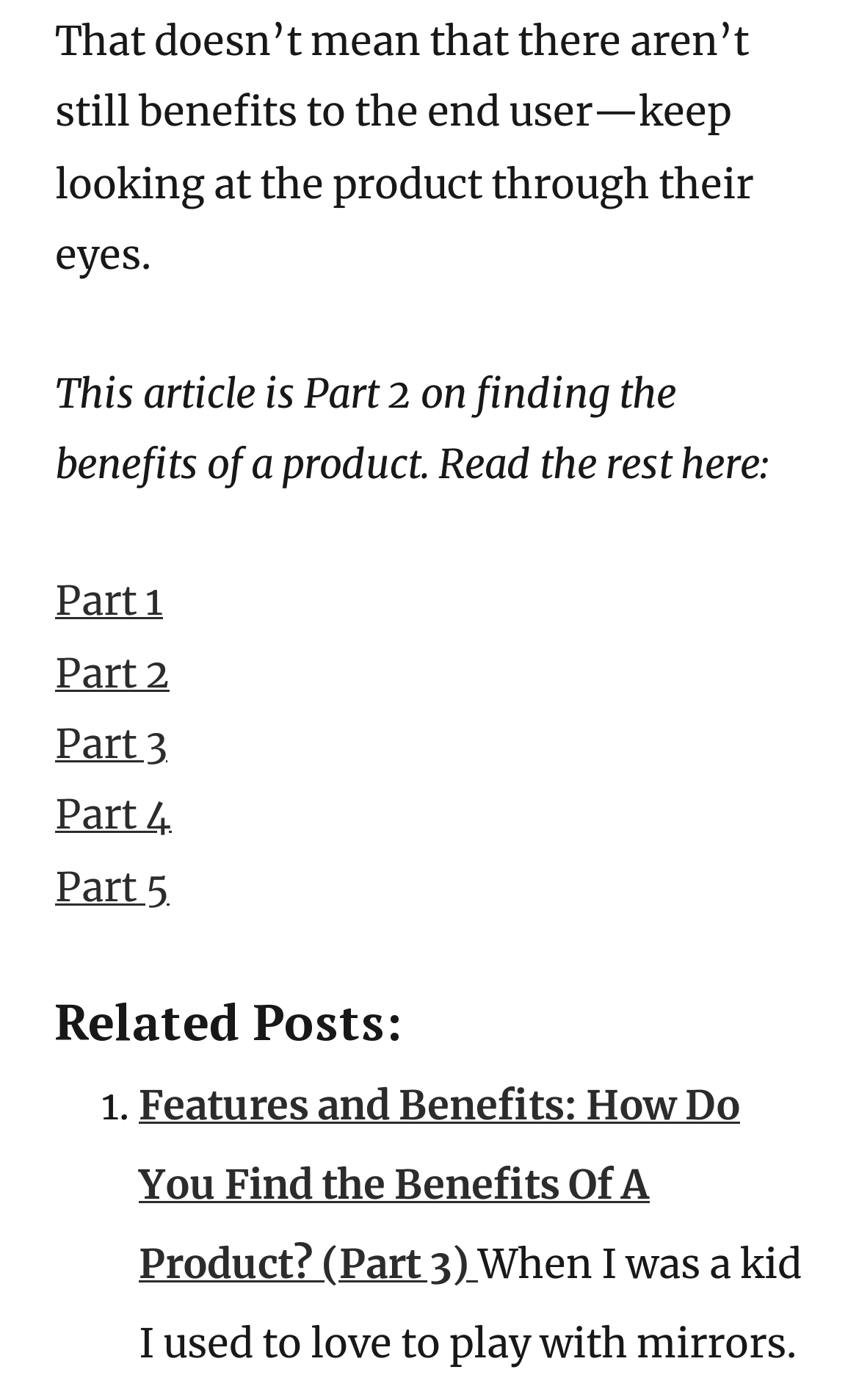What is the purpose of the article? Examine the screenshot and reply using just one word or a brief phrase.

To find benefits of a product